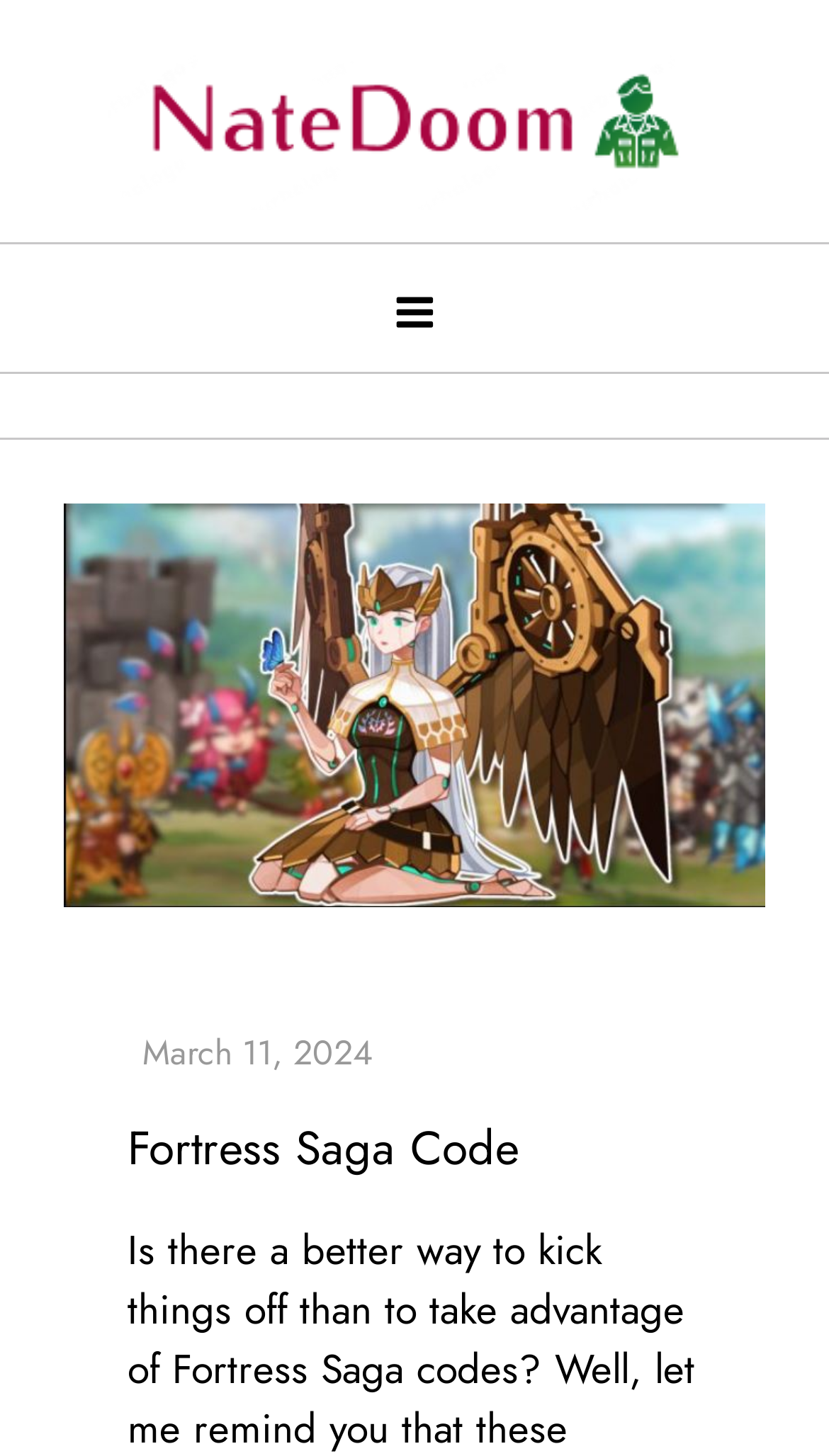Refer to the image and offer a detailed explanation in response to the question: What is the name of the website?

The name of the website is Natedoom, which is displayed as a link at the top left corner of the webpage, as indicated by the bounding box coordinates [0.05, 0.139, 0.368, 0.198].